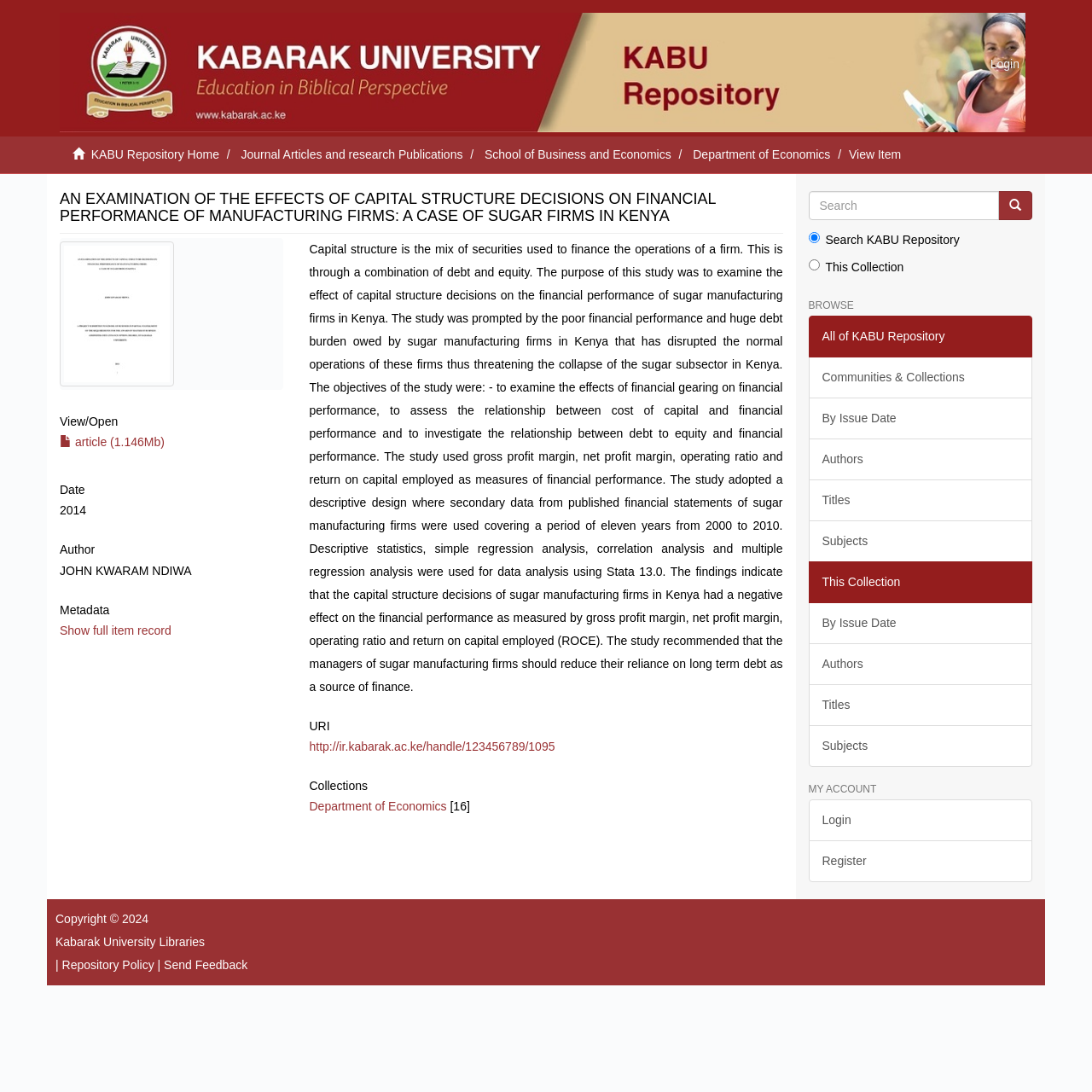Identify the bounding box coordinates of the region I need to click to complete this instruction: "View the full item record".

[0.055, 0.571, 0.157, 0.584]